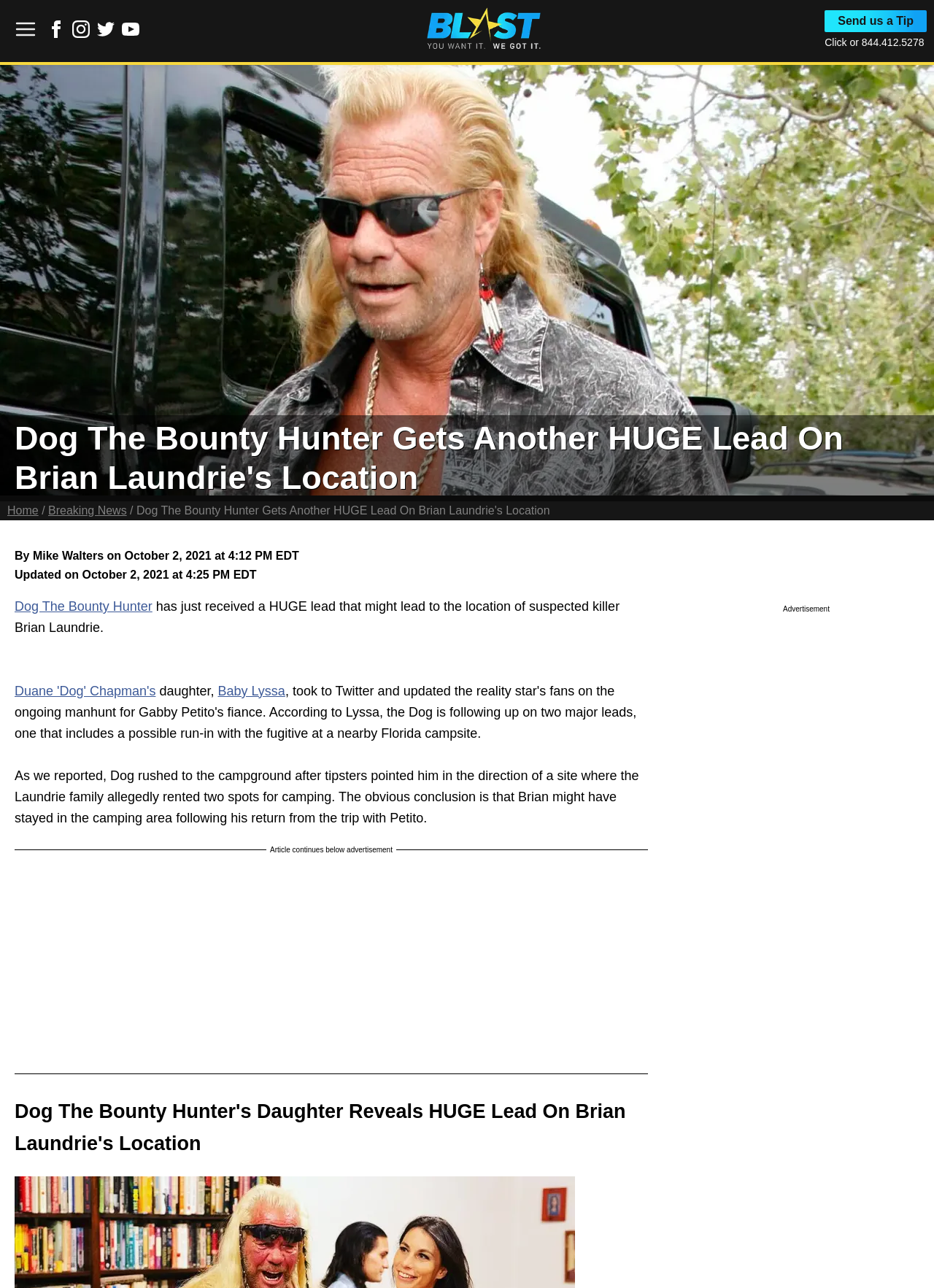Generate the text content of the main headline of the webpage.

Dog The Bounty Hunter Gets Another HUGE Lead On Brian Laundrie's Location